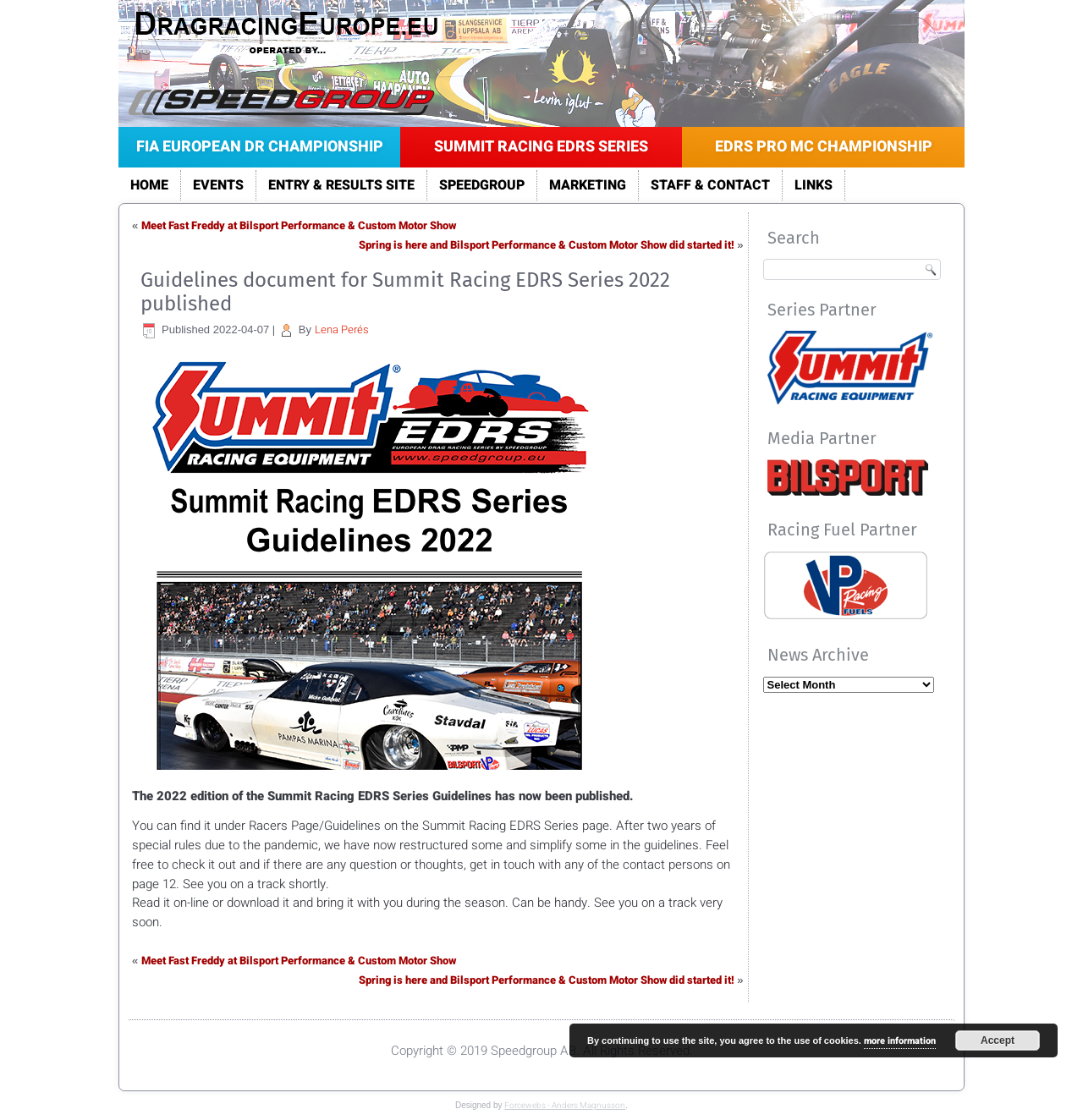Identify the headline of the webpage and generate its text content.

Guidelines document for Summit Racing EDRS Series 2022 published